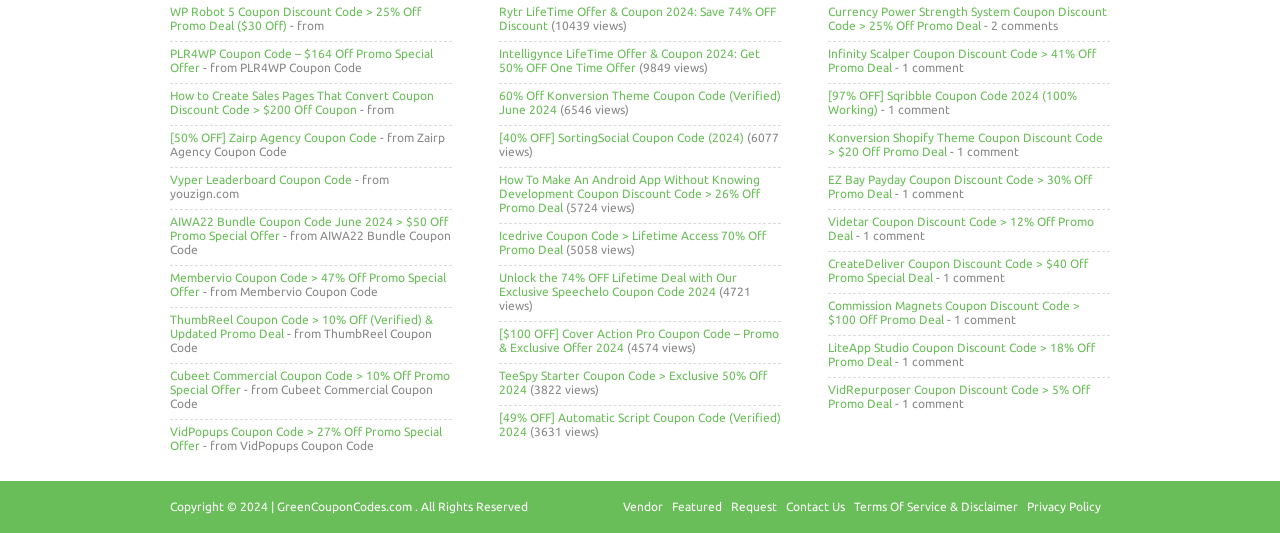Using the description: "Terms Of Service & Disclaimer", identify the bounding box of the corresponding UI element in the screenshot.

[0.667, 0.938, 0.795, 0.963]